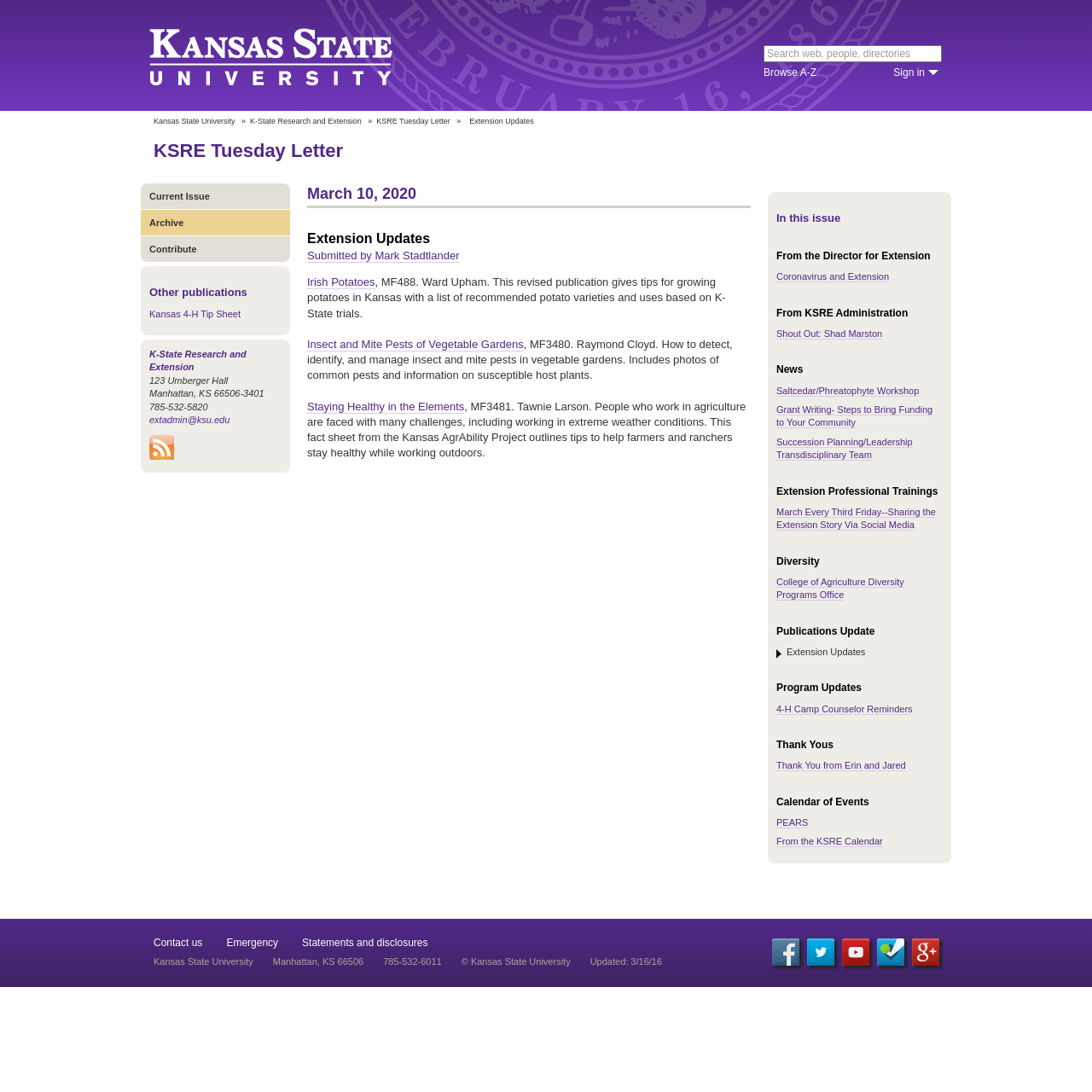Analyze and describe the webpage in a detailed narrative.

The webpage is an update page from Kansas State University's Research and Extension department, featuring various publications, news, and events. At the top, there is a heading "Kansas State University" with a link to the university's website. Below it, there is a search box with a placeholder text "Search web, people, directories" and a link to "Browse A-Z" on the right side. 

On the left side, there is a navigation menu with links to "KSRE Tuesday Letter", "Current Issue", "Archive", "Contribute", and "Other publications". Below the navigation menu, there is a section with contact information, including an address, phone number, and email.

The main content of the page is divided into several sections. The first section is titled "Extension Updates" and features three links to publications: "Irish Potatoes", "Insect and Mite Pests of Vegetable Gardens", and "Staying Healthy in the Elements". Each link has a brief description of the publication.

The next section is titled "In this issue" and features several headings, including "From the Director for Extension", "From KSRE Administration", "News", "Extension Professional Trainings", "Diversity", "Publications Update", "Program Updates", "Thank Yous", and "Calendar of Events". Each heading has several links to related articles or events.

At the bottom of the page, there are links to "Contact us", "Emergency", "Statements and disclosures", and social media platforms like Facebook, Twitter, YouTube, Foursquare, and Google Plus. There is also a copyright notice and a link to the university's website.